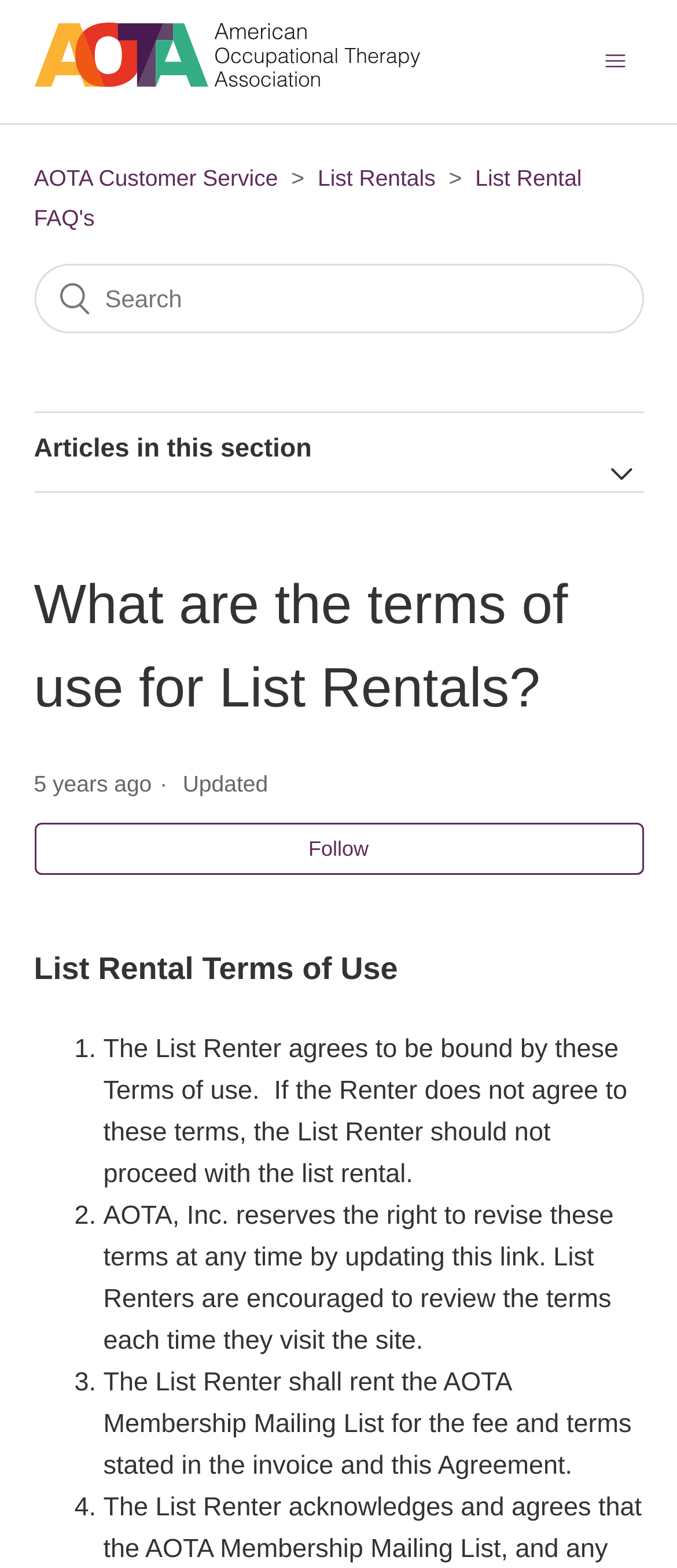From the details in the image, provide a thorough response to the question: What is the fee for renting the AOTA Membership Mailing List?

The fee for renting the AOTA Membership Mailing List is stated in the invoice and this Agreement, as outlined in the third term. The exact amount is not specified on this webpage, but it is referenced as part of the agreement.